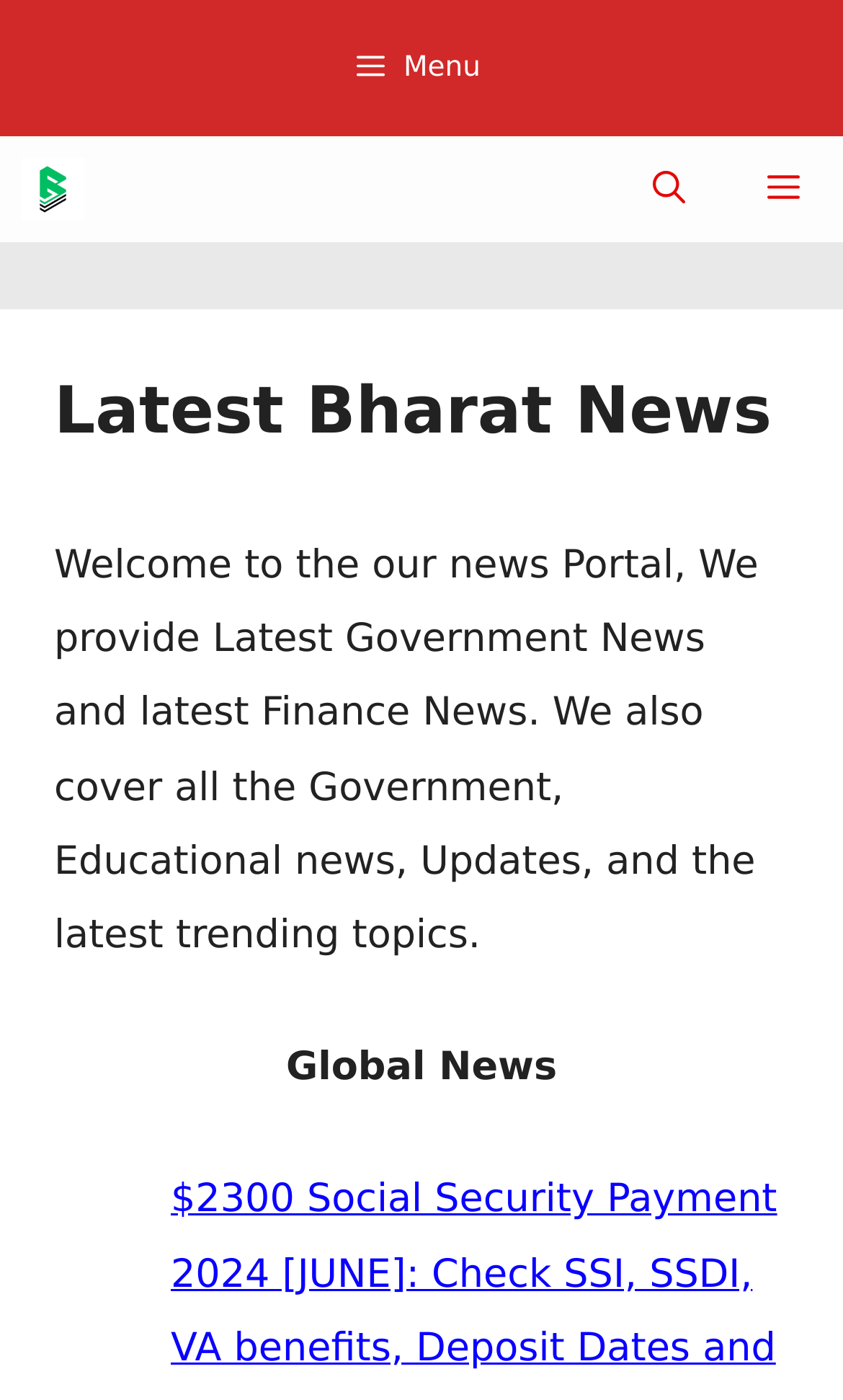Given the description: "aria-label="Open Search Bar"", determine the bounding box coordinates of the UI element. The coordinates should be formatted as four float numbers between 0 and 1, [left, top, right, bottom].

[0.726, 0.097, 0.862, 0.173]